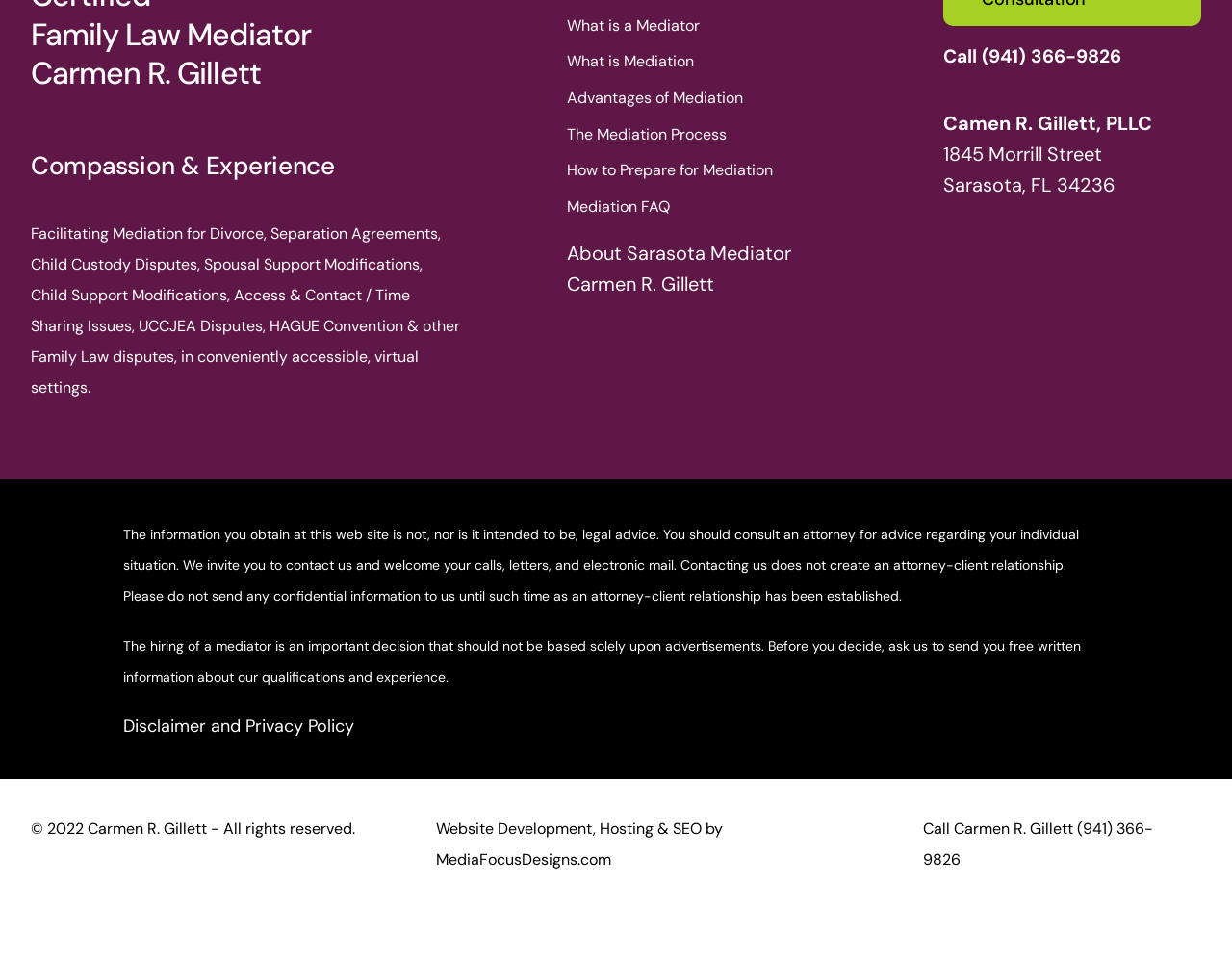Determine the bounding box coordinates of the clickable region to carry out the instruction: "Learn about the mediation process".

[0.46, 0.127, 0.728, 0.153]